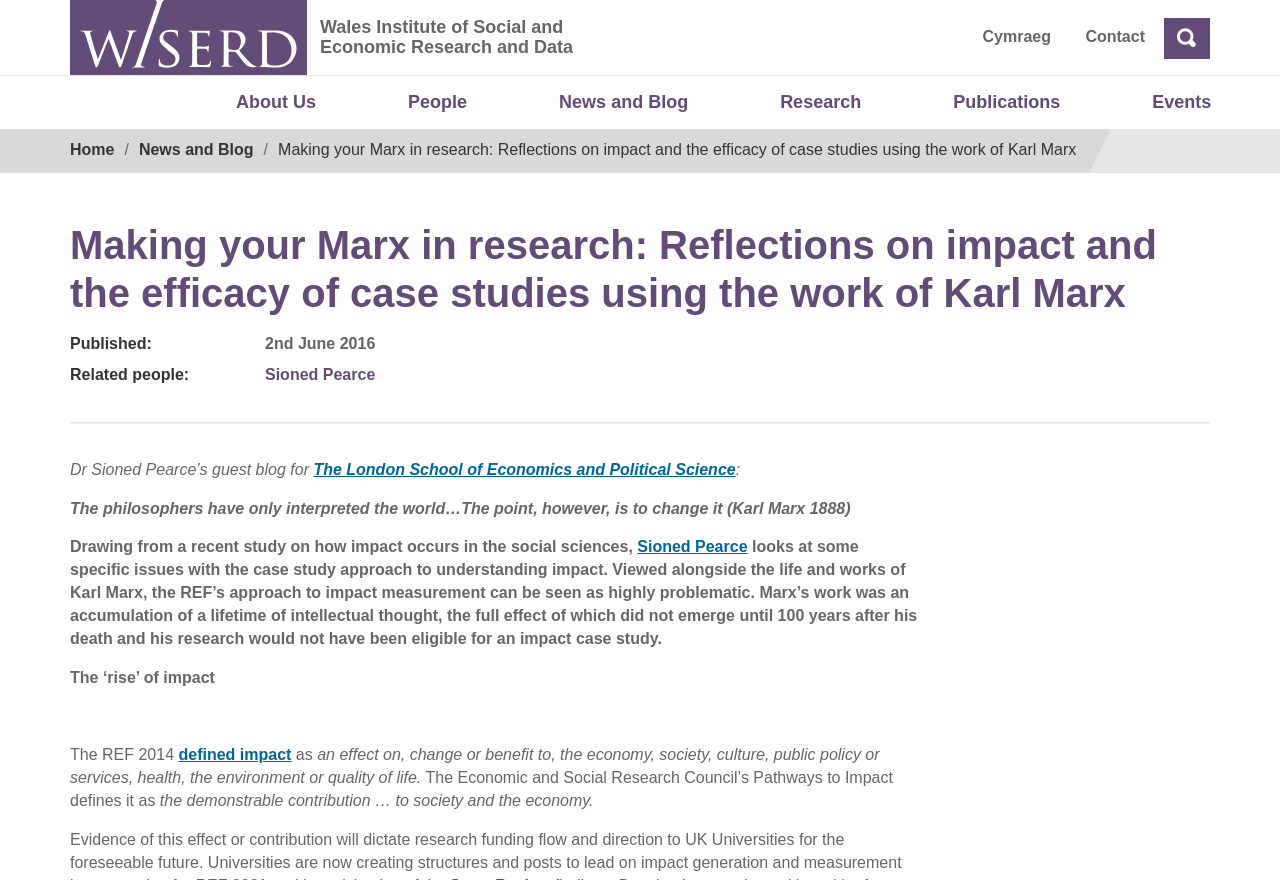What is the name of the institute?
From the screenshot, provide a brief answer in one word or phrase.

Wales Institute of Social and Economic Research and Data